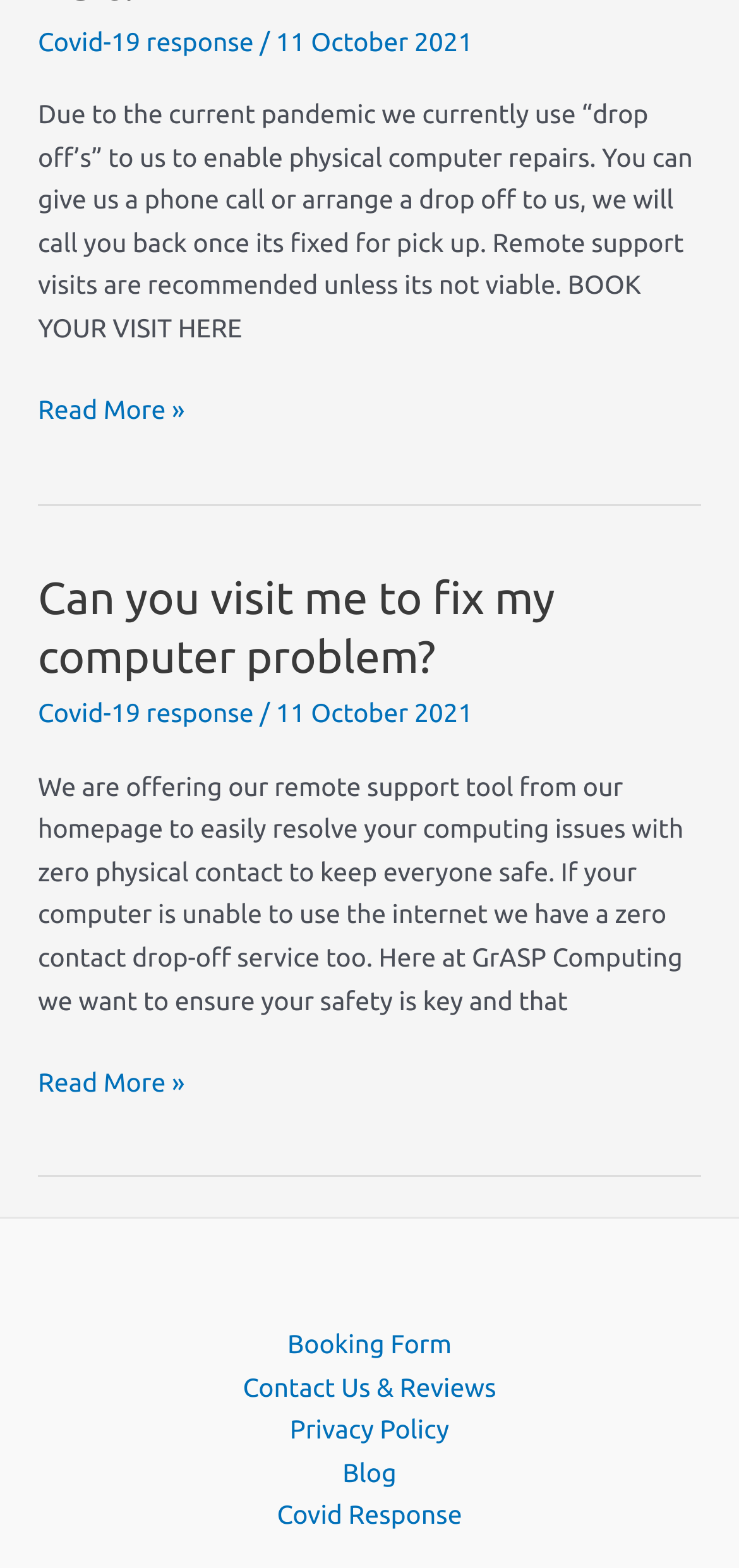Can you determine the bounding box coordinates of the area that needs to be clicked to fulfill the following instruction: "Learn about onsite visits"?

[0.051, 0.248, 0.25, 0.275]